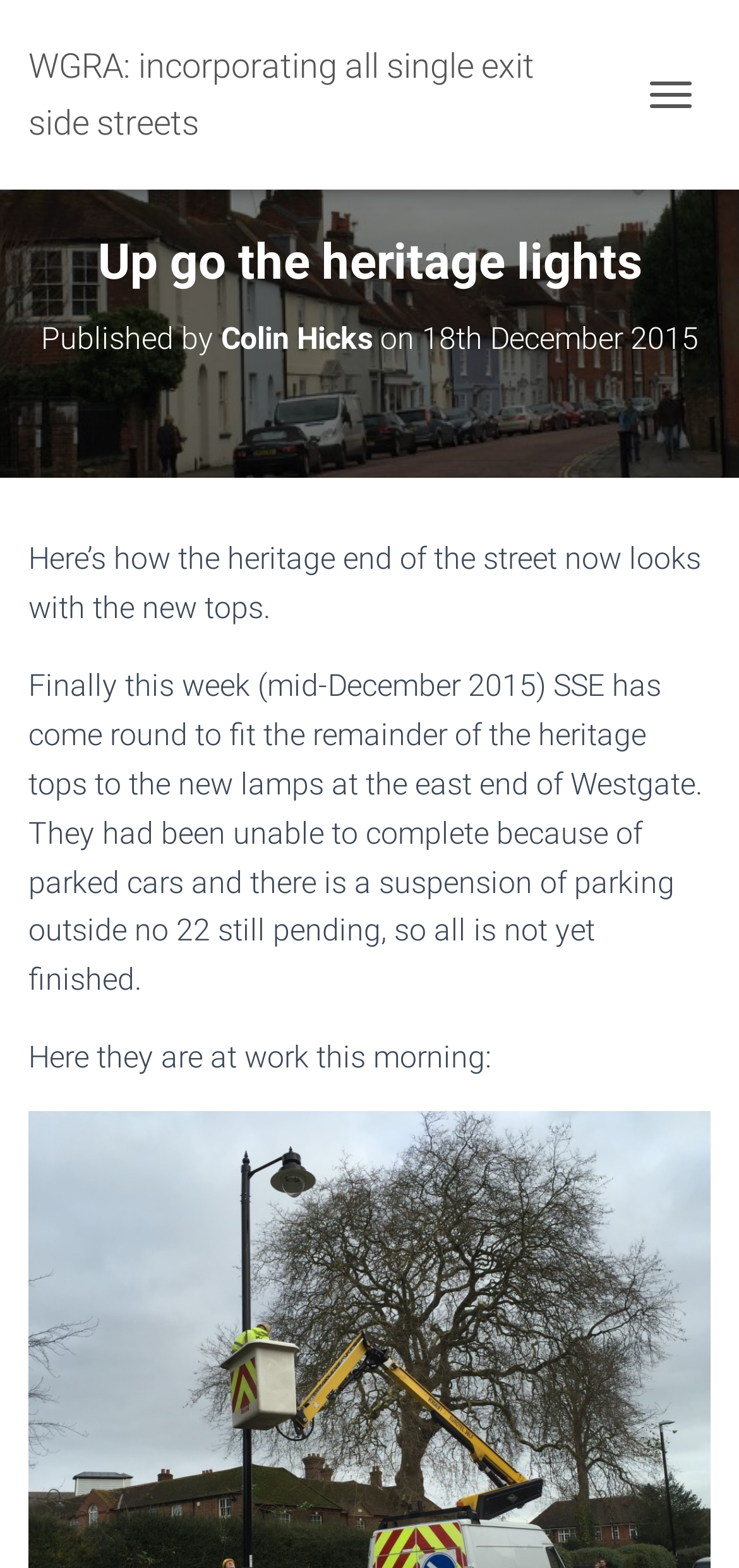Review the image closely and give a comprehensive answer to the question: What is the date mentioned in the article?

The article mentions 'Published by Colin Hicks on 18th December 2015', which indicates that the date mentioned in the article is 18th December 2015.